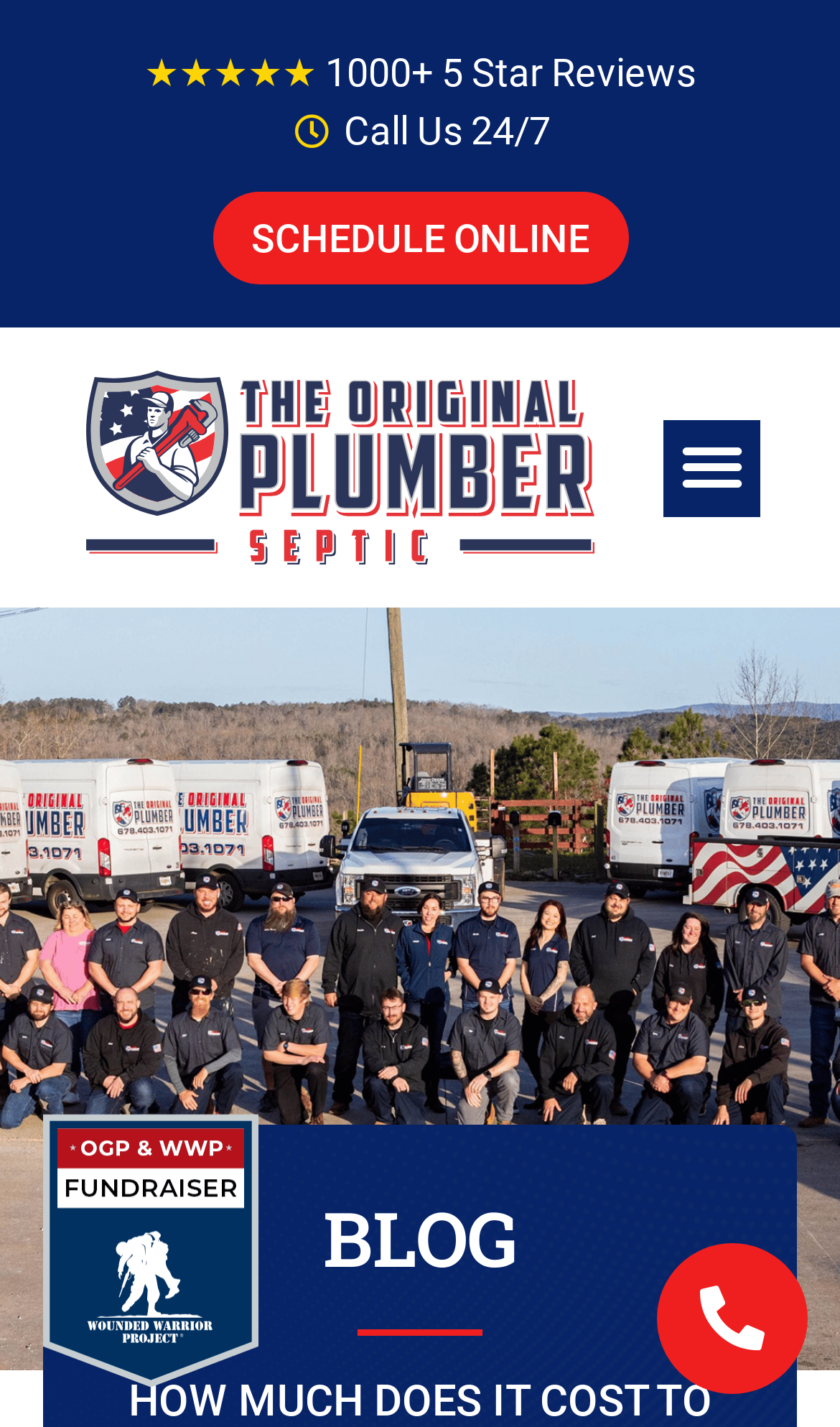Identify the bounding box for the UI element specified in this description: "Menu". The coordinates must be four float numbers between 0 and 1, formatted as [left, top, right, bottom].

[0.79, 0.294, 0.905, 0.362]